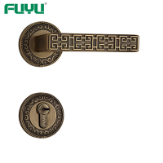Please answer the following question using a single word or phrase: 
What is the purpose of the lock set?

To add vintage allure